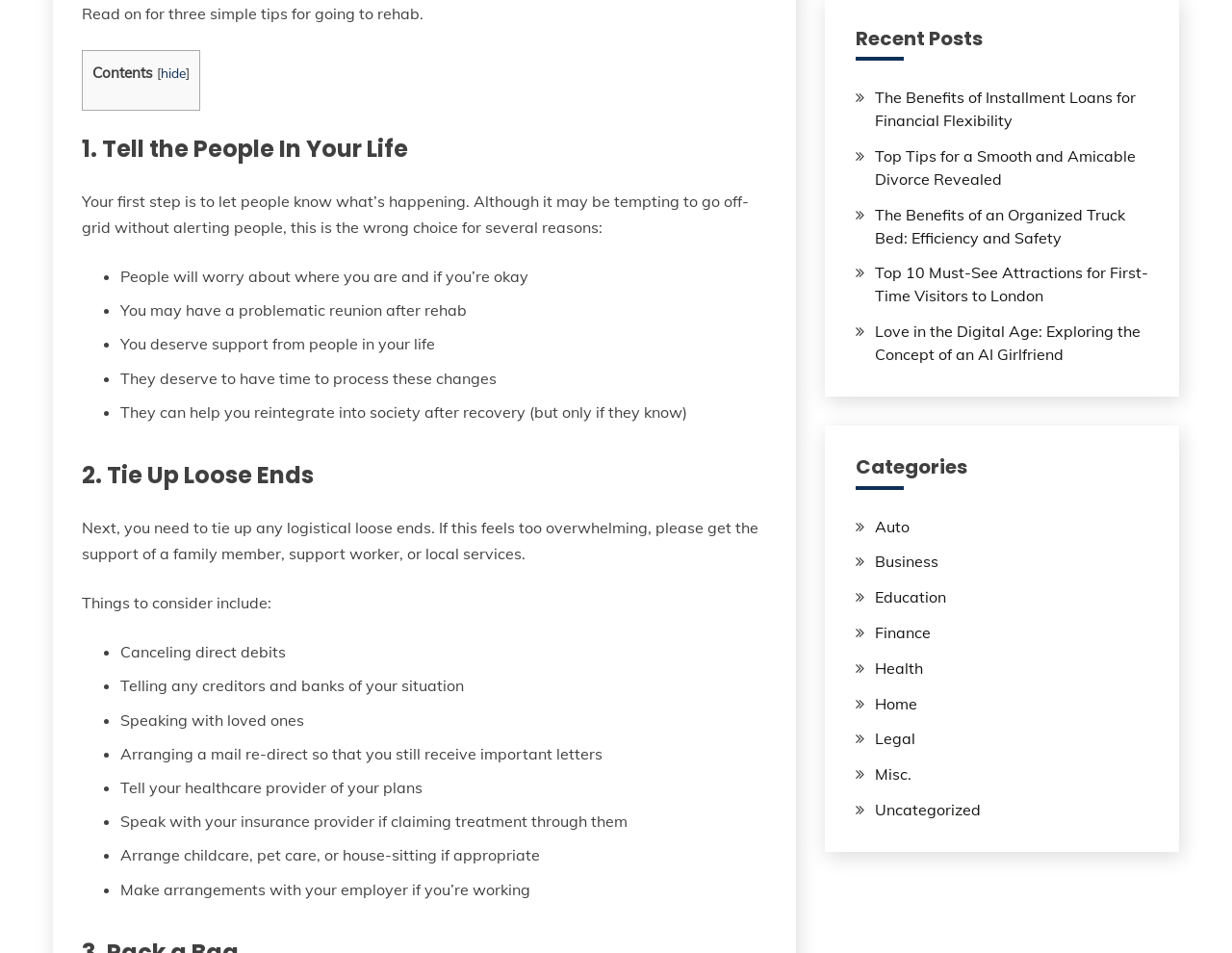Please mark the bounding box coordinates of the area that should be clicked to carry out the instruction: "Read 'Recent Posts'".

[0.694, 0.029, 0.932, 0.064]